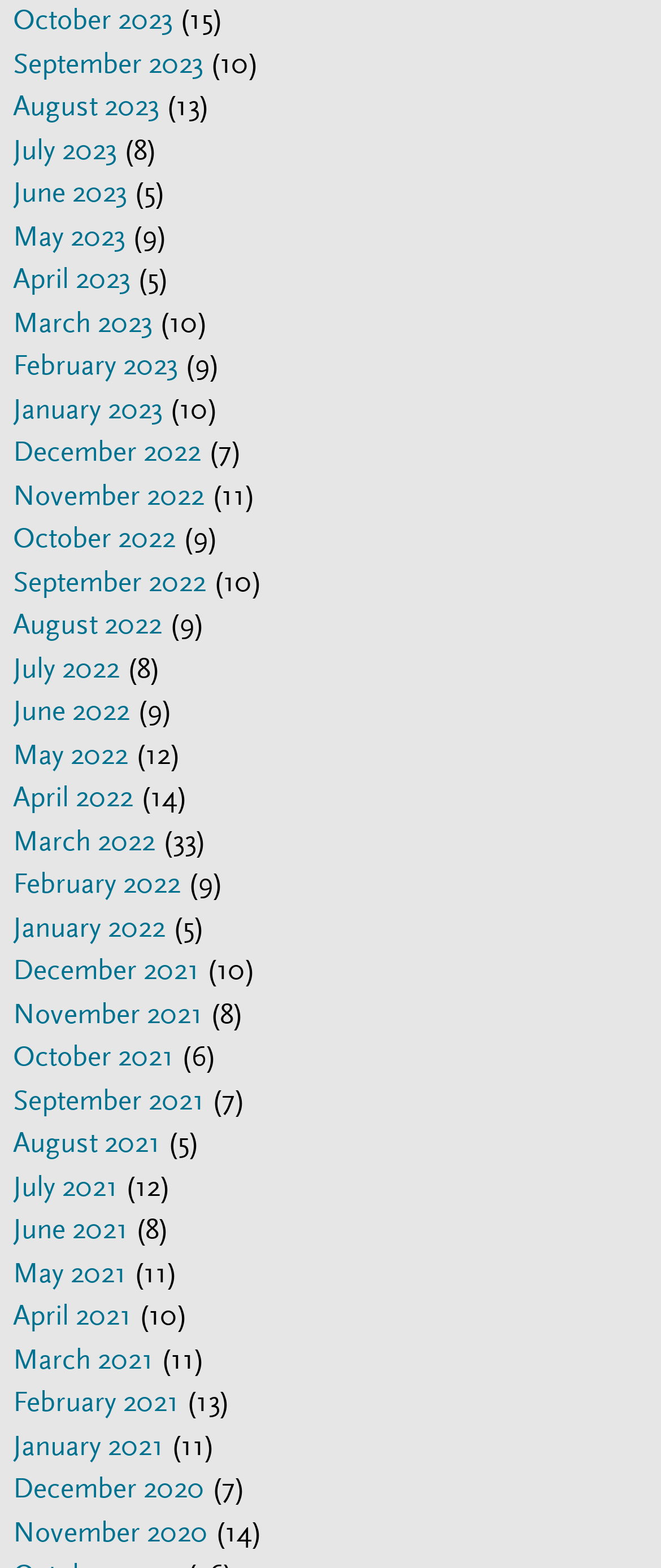Please indicate the bounding box coordinates of the element's region to be clicked to achieve the instruction: "View August 2021". Provide the coordinates as four float numbers between 0 and 1, i.e., [left, top, right, bottom].

[0.02, 0.718, 0.243, 0.739]